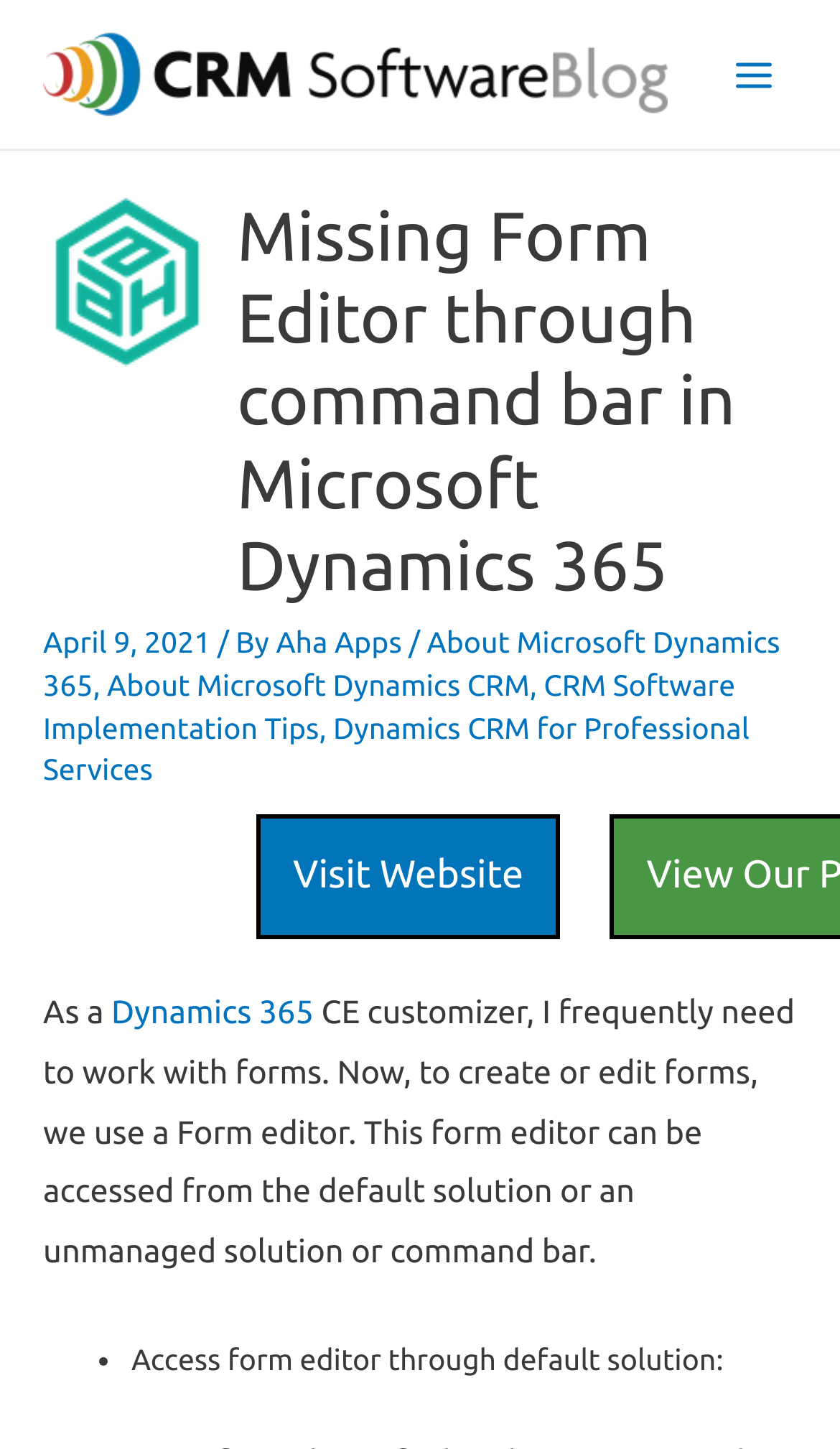Give a succinct answer to this question in a single word or phrase: 
How can the Form editor be accessed?

Through default solution or command bar